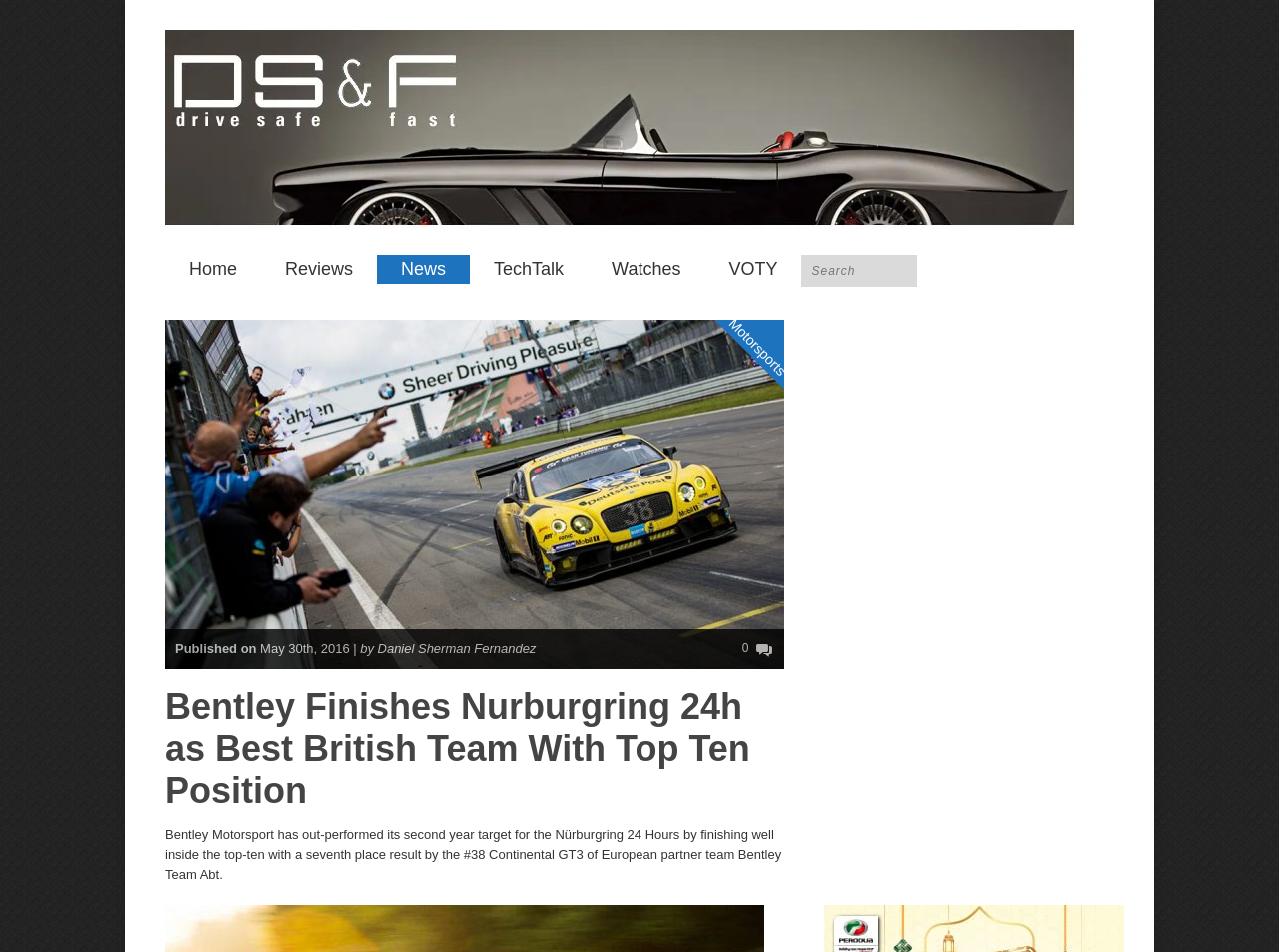Could you specify the bounding box coordinates for the clickable section to complete the following instruction: "click on the logo"?

[0.129, 0.031, 0.852, 0.243]